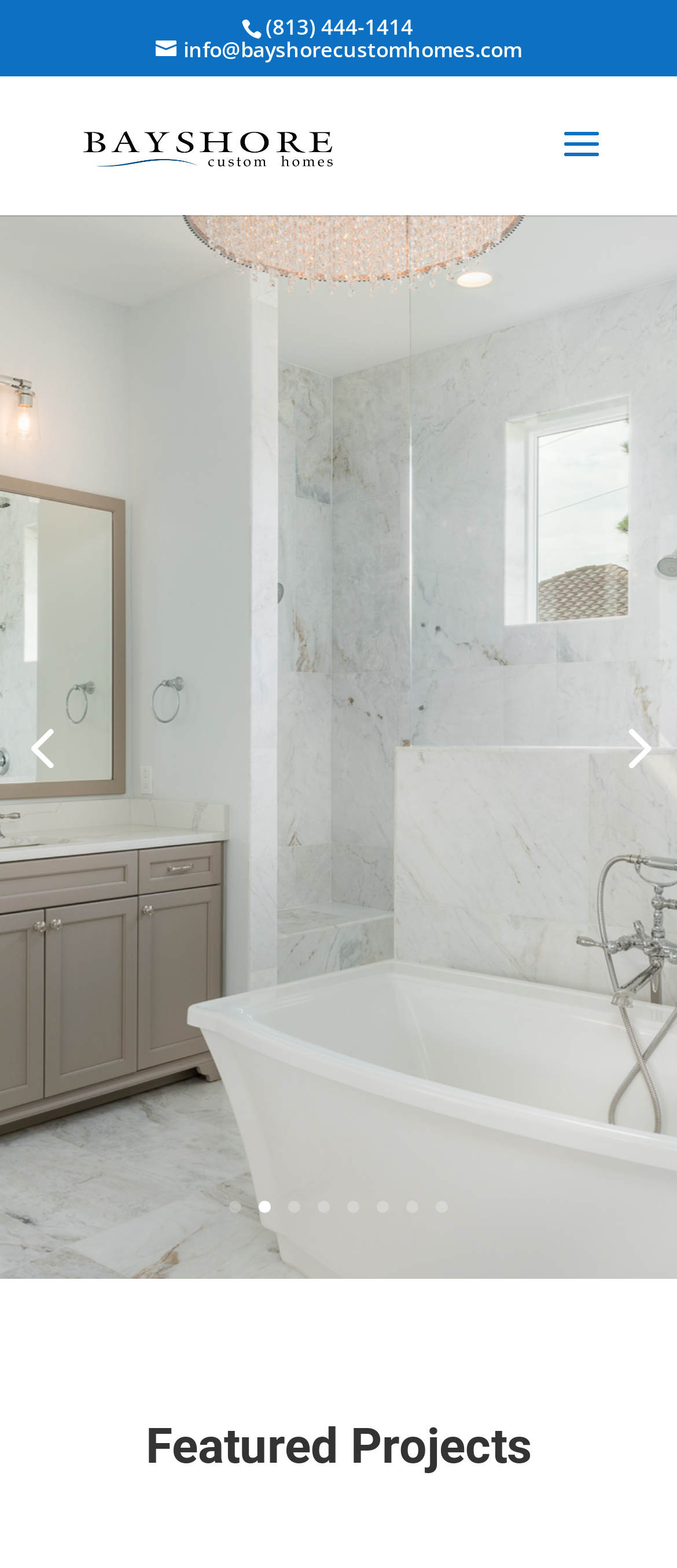Locate the bounding box coordinates of the clickable area needed to fulfill the instruction: "click the phone number".

[0.392, 0.008, 0.61, 0.027]